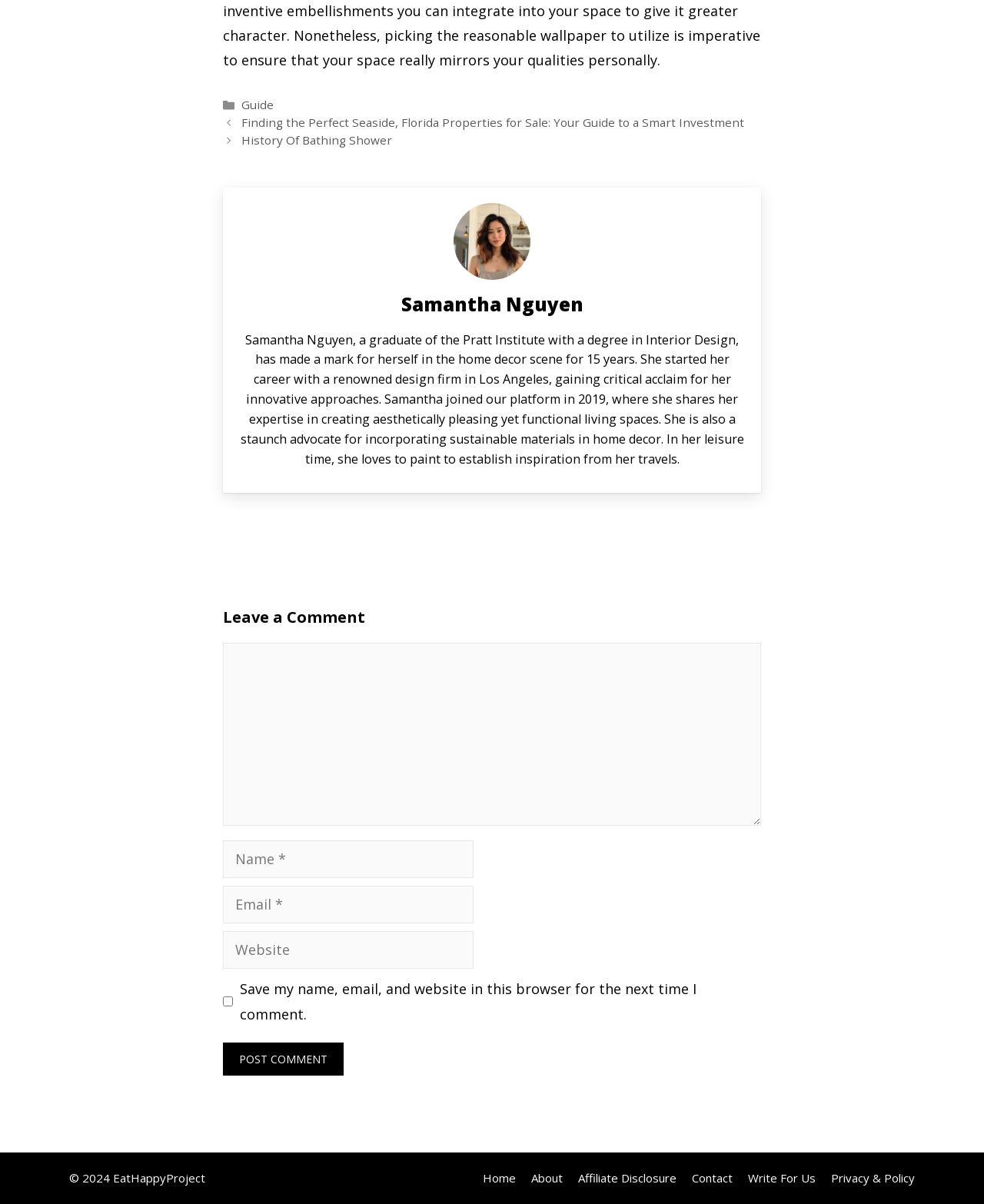How many links are present in the footer section?
Please provide a detailed answer to the question.

The footer section contains 6 links, namely 'Home', 'About', 'Affiliate Disclosure', 'Contact', 'Write For Us', and 'Privacy & Policy'.